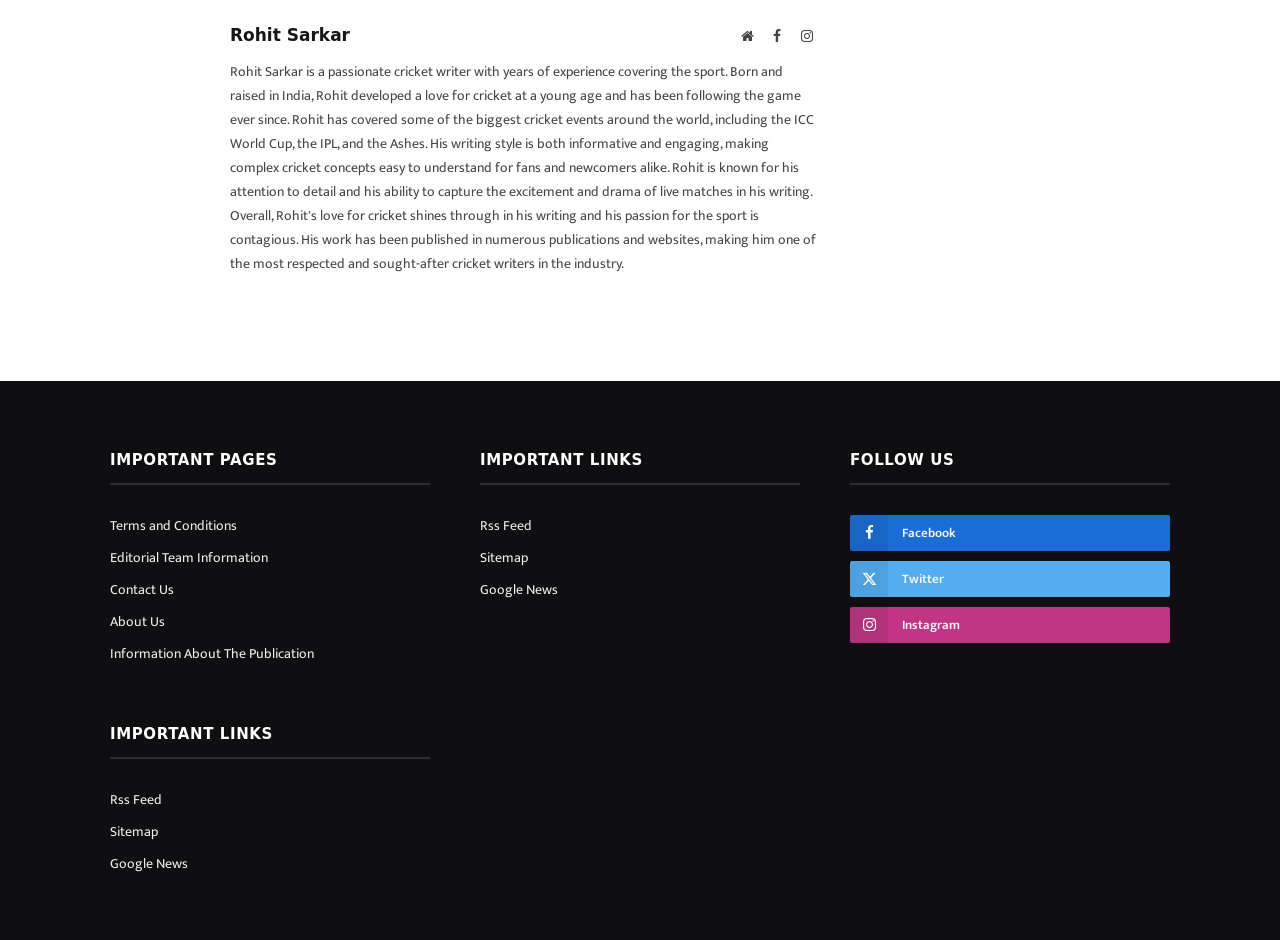Specify the bounding box coordinates of the element's area that should be clicked to execute the given instruction: "Go to the website". The coordinates should be four float numbers between 0 and 1, i.e., [left, top, right, bottom].

[0.576, 0.028, 0.591, 0.049]